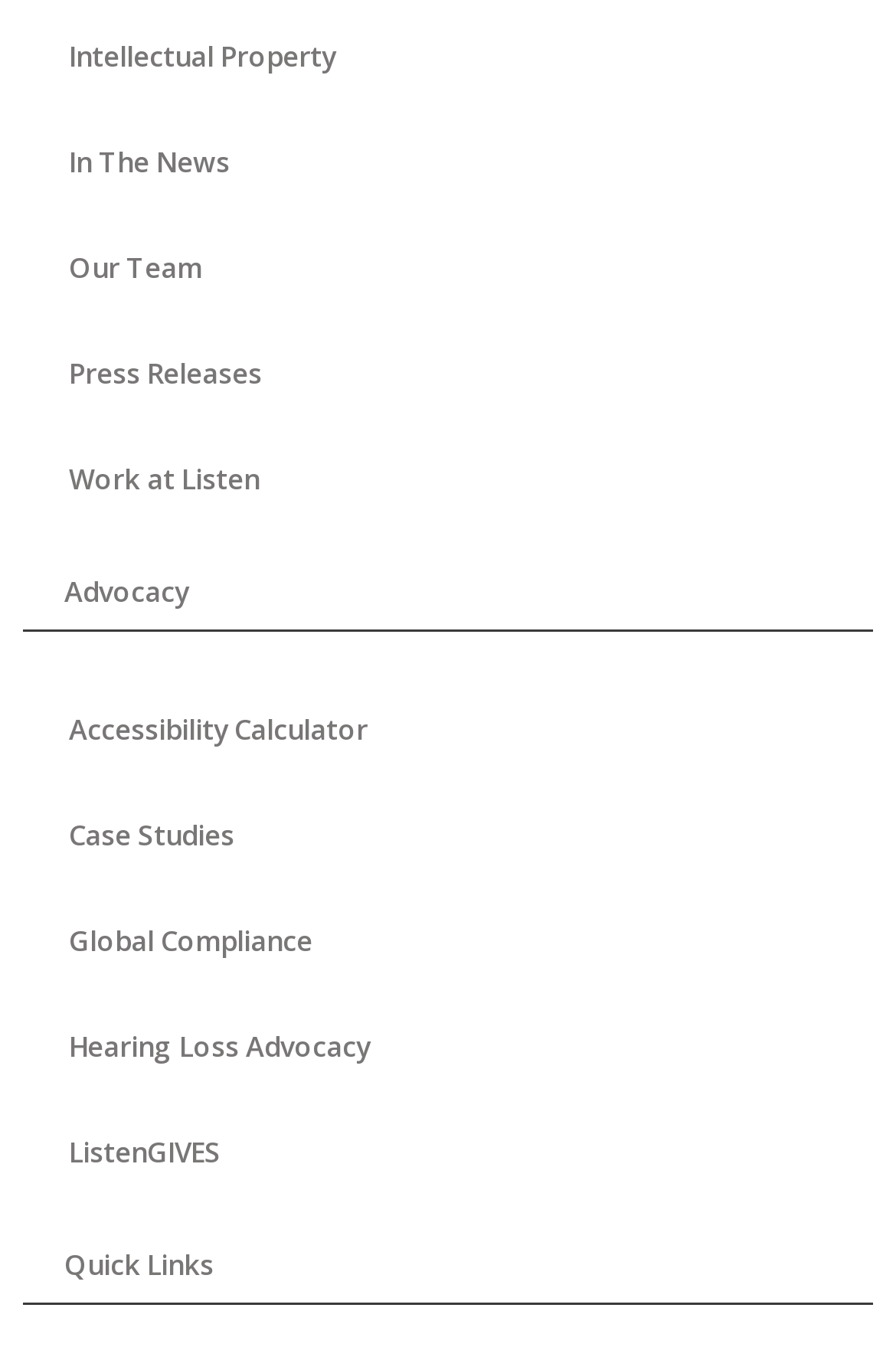Find the bounding box coordinates of the element to click in order to complete the given instruction: "Explore Global Compliance."

[0.026, 0.66, 0.974, 0.739]